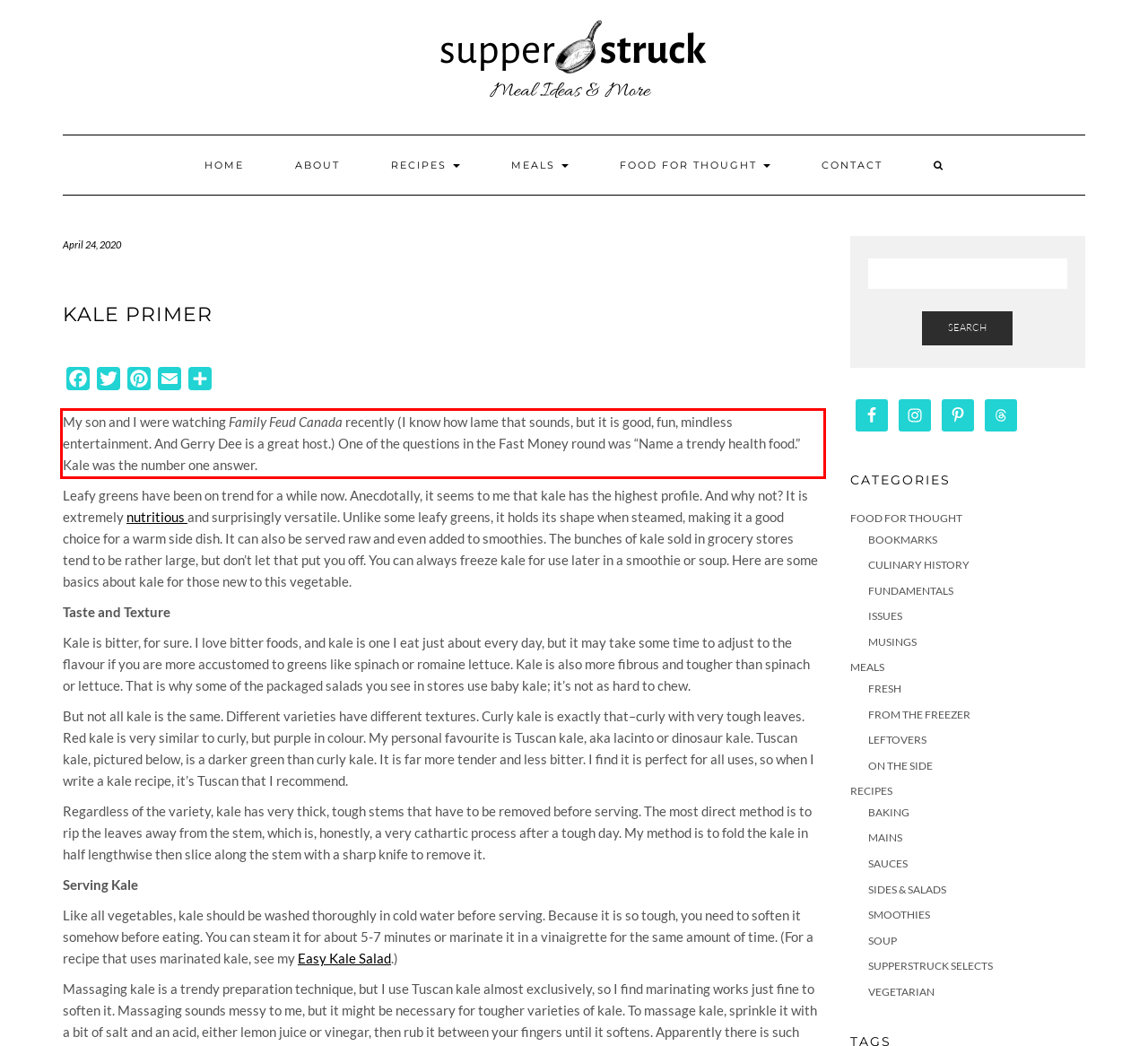Look at the webpage screenshot and recognize the text inside the red bounding box.

My son and I were watching Family Feud Canada recently (I know how lame that sounds, but it is good, fun, mindless entertainment. And Gerry Dee is a great host.) One of the questions in the Fast Money round was “Name a trendy health food.” Kale was the number one answer.